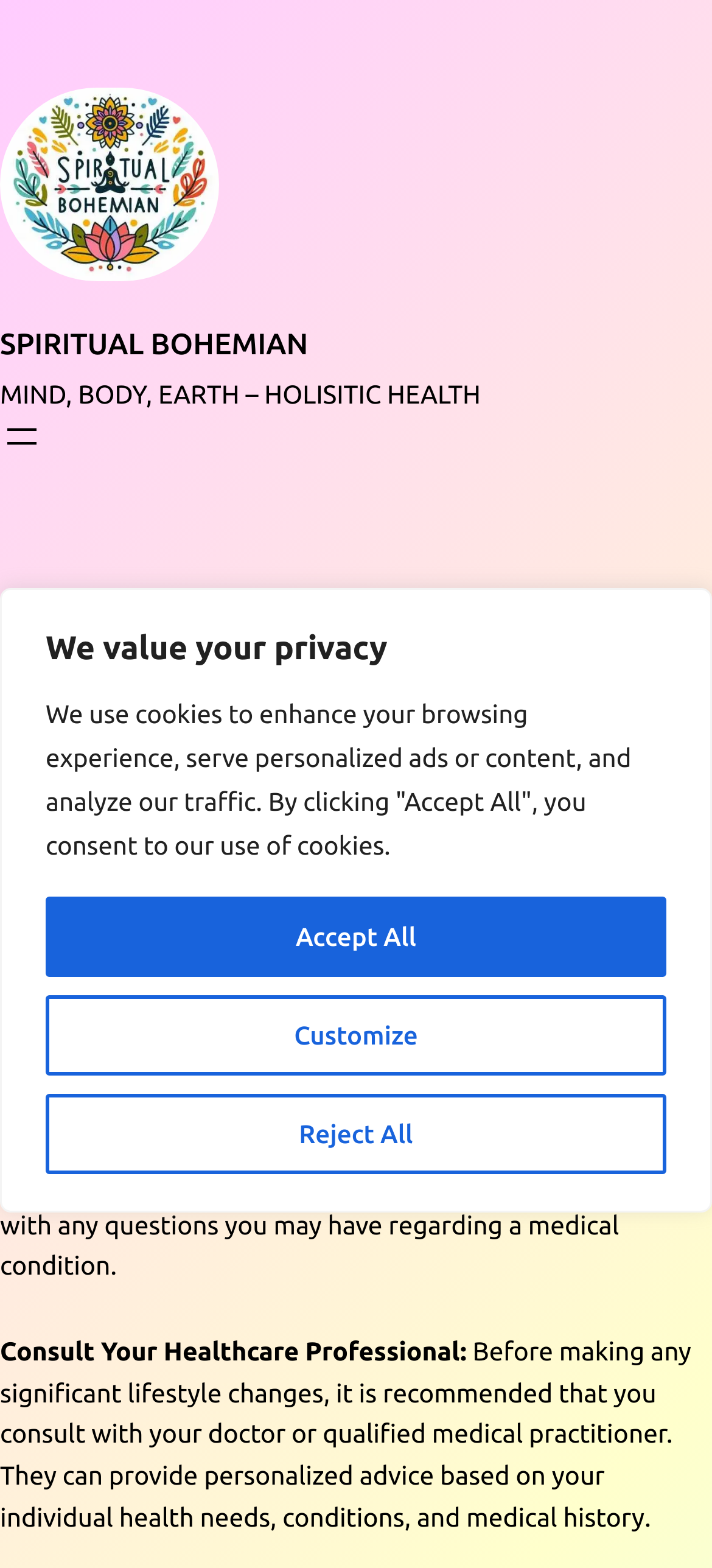Highlight the bounding box of the UI element that corresponds to this description: "Customize".

[0.064, 0.635, 0.936, 0.686]